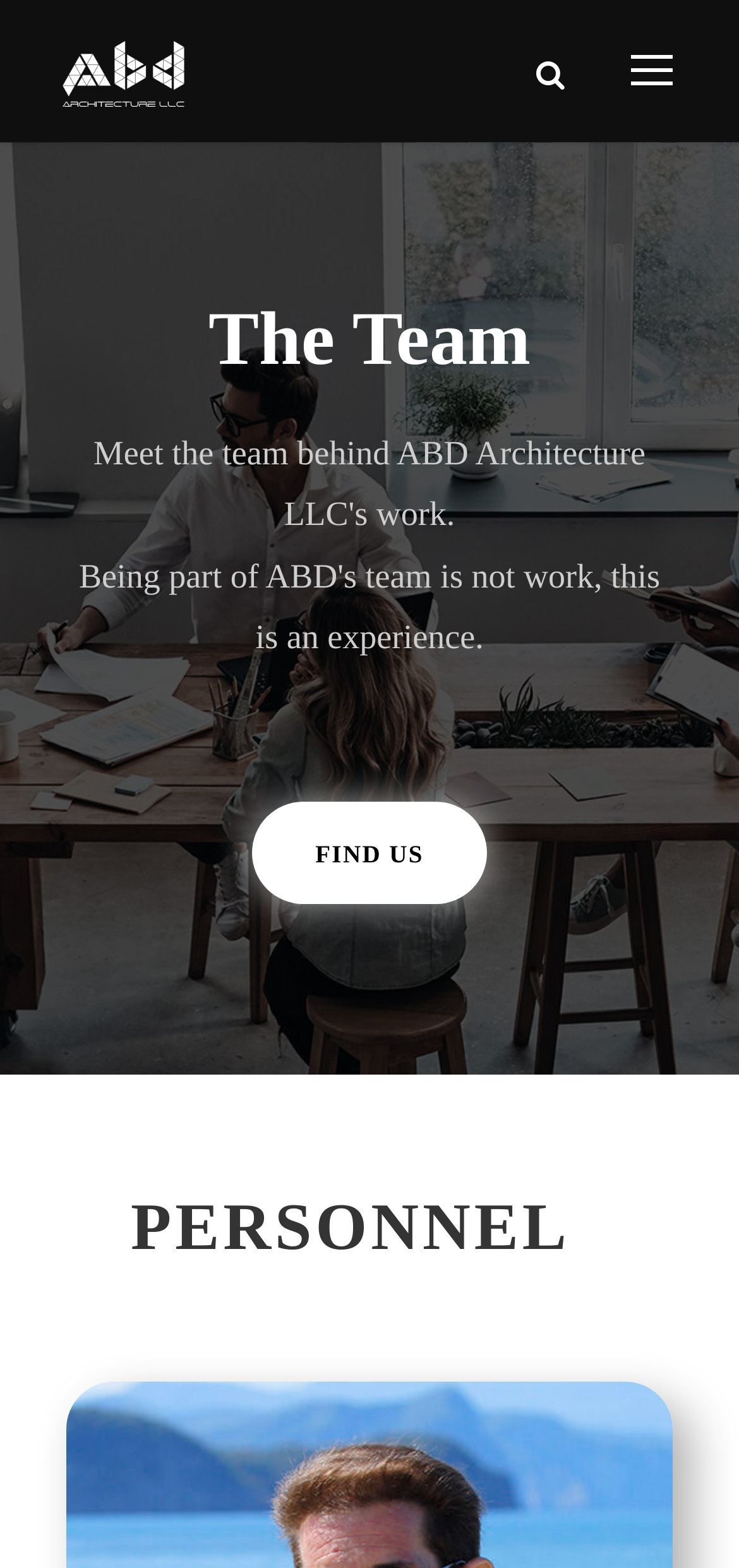Please respond in a single word or phrase: 
What is the purpose of the 'FIND US' link?

Contact information